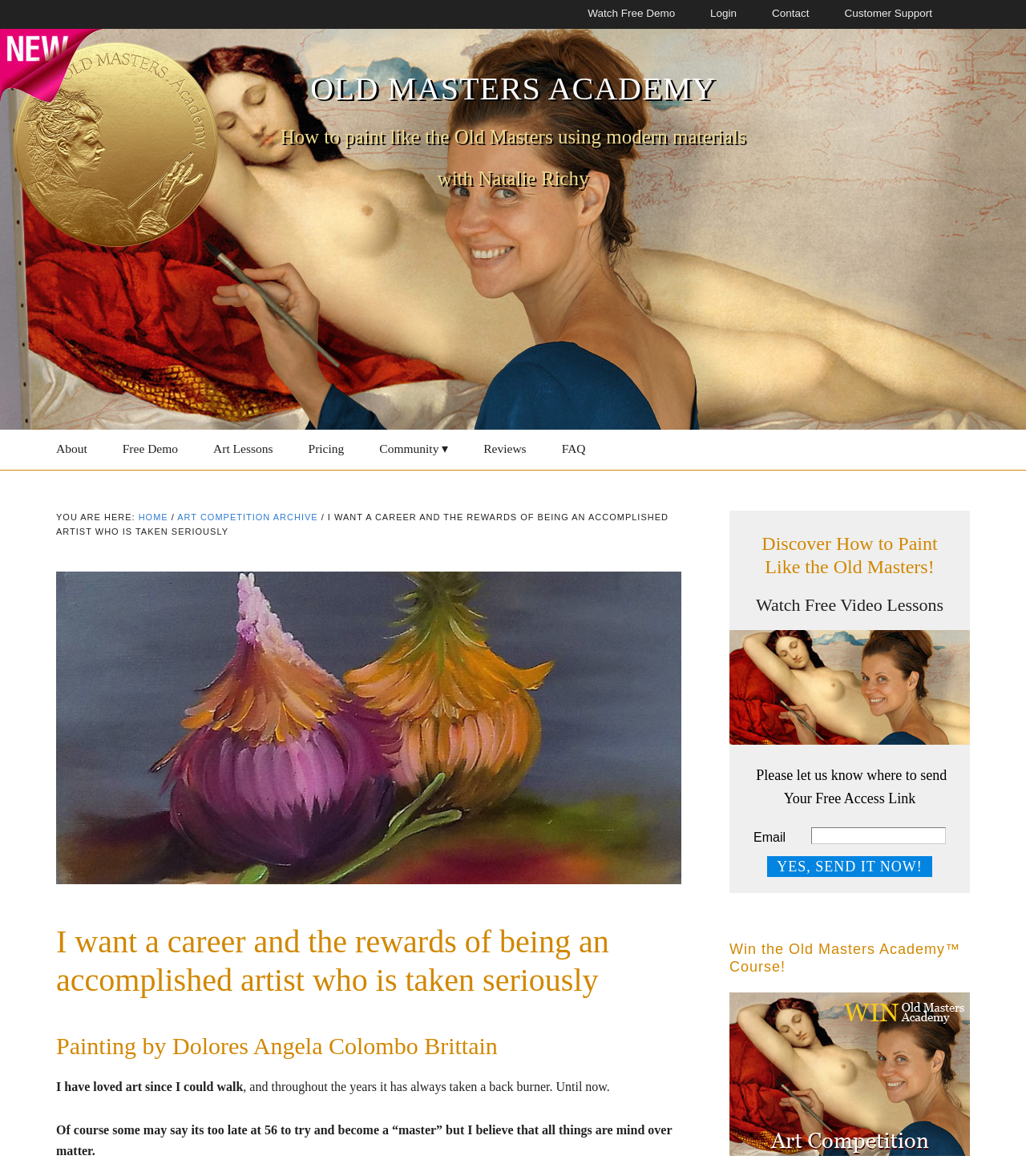What is the author's attitude towards becoming a master artist at 56?
Look at the image and construct a detailed response to the question.

The author states 'Of course some may say its too late at 56 to try and become a “master” but I believe that all things are mind over matter.' which suggests that the author has a positive attitude towards becoming a master artist at 56 and believes that it is possible with the right mindset.